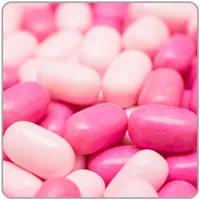Please give a succinct answer to the question in one word or phrase:
What is the benefit of using the Carugil CTG models?

High production rates